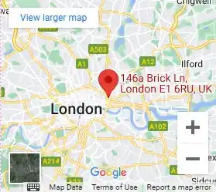Provide a one-word or short-phrase answer to the question:
What is the name of the company associated with the location?

Dynamo LED Displays